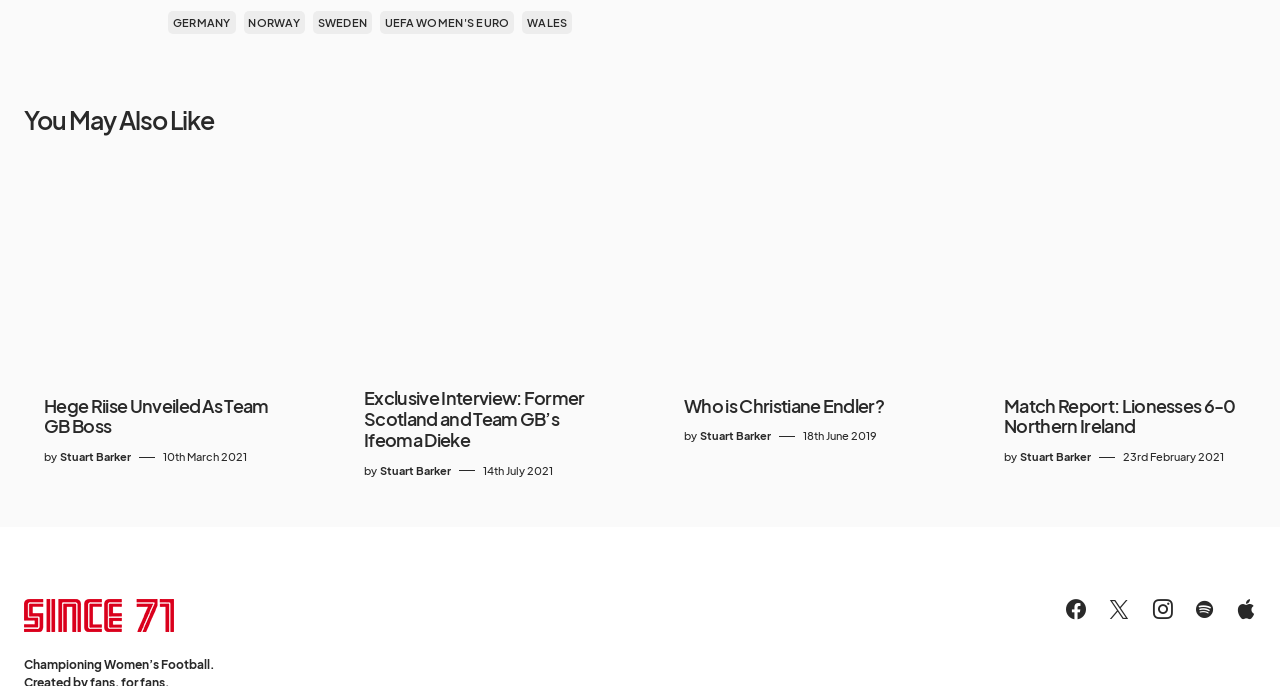What social media platforms are linked on this webpage?
Carefully examine the image and provide a detailed answer to the question.

At the bottom of the webpage, there are links to various social media platforms, including Facebook, Twitter, Instagram, Spotify, and Apple.